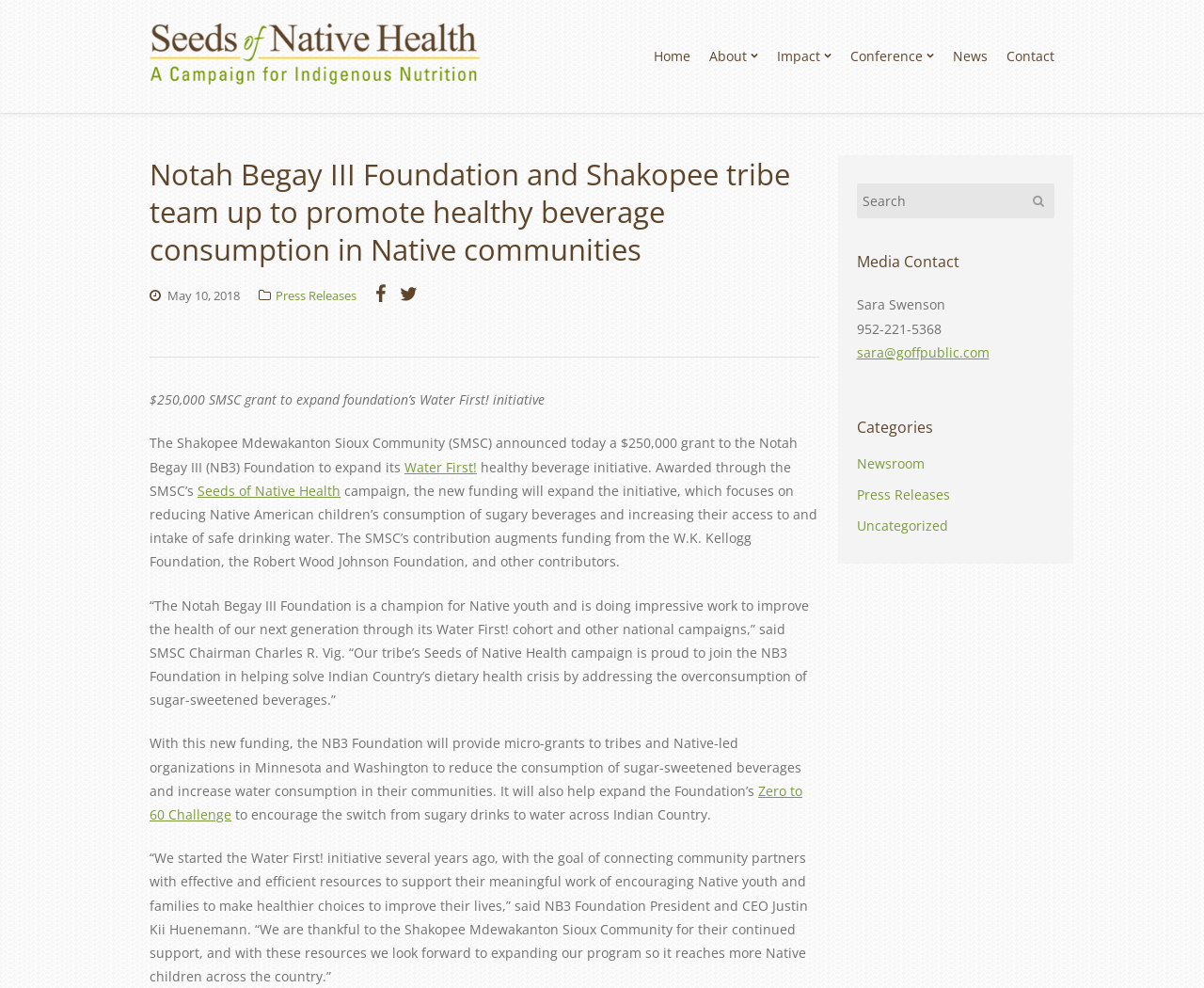Pinpoint the bounding box coordinates of the clickable area needed to execute the instruction: "Search for something". The coordinates should be specified as four float numbers between 0 and 1, i.e., [left, top, right, bottom].

[0.711, 0.186, 0.876, 0.221]